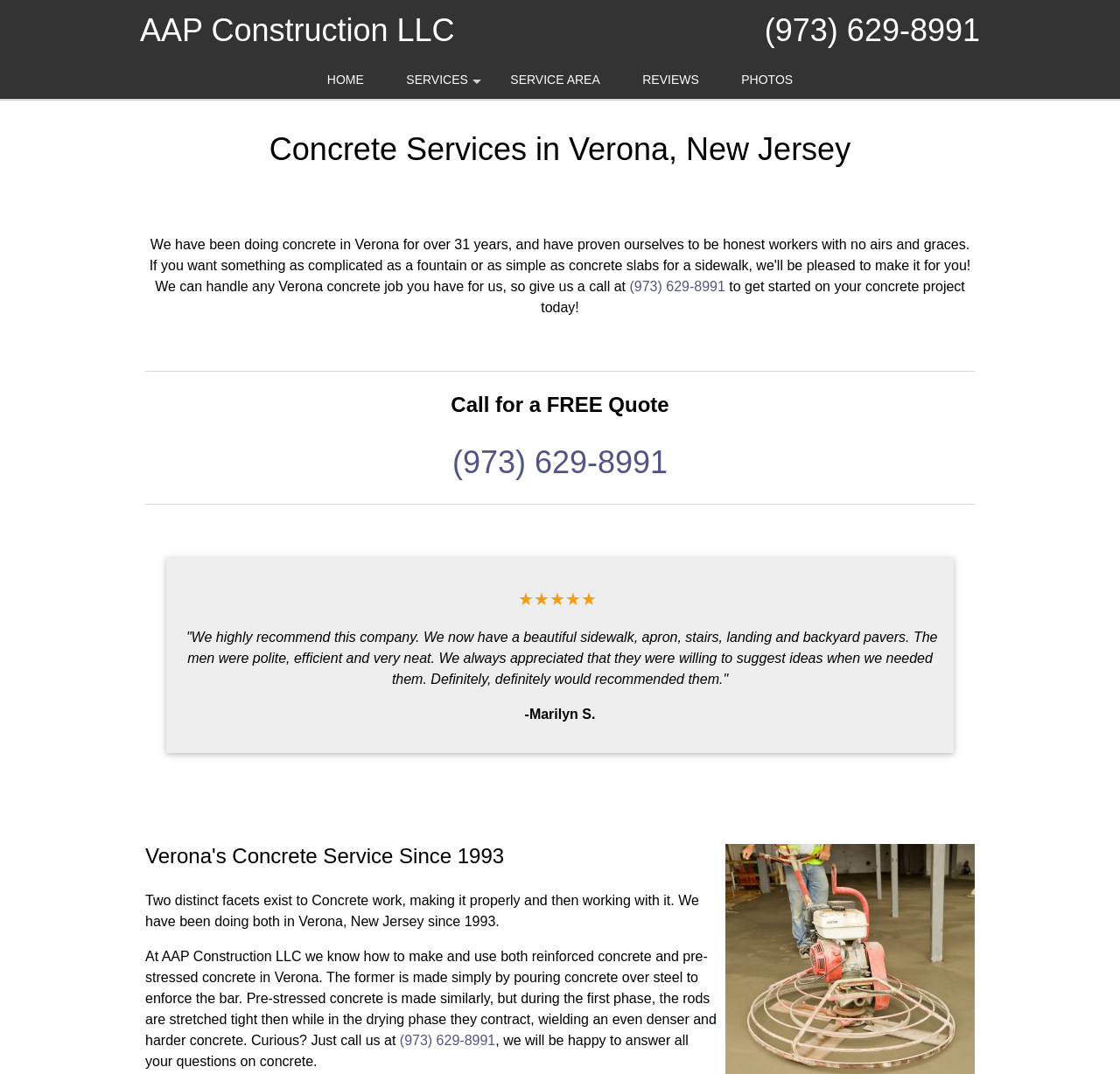What is the name of the reviewer who recommended AAP Construction LLC?
Using the information from the image, answer the question thoroughly.

The webpage provides a review from a satisfied customer, Marilyn S., who highly recommends AAP Construction LLC. The reviewer's name is mentioned in the static text element following the review.